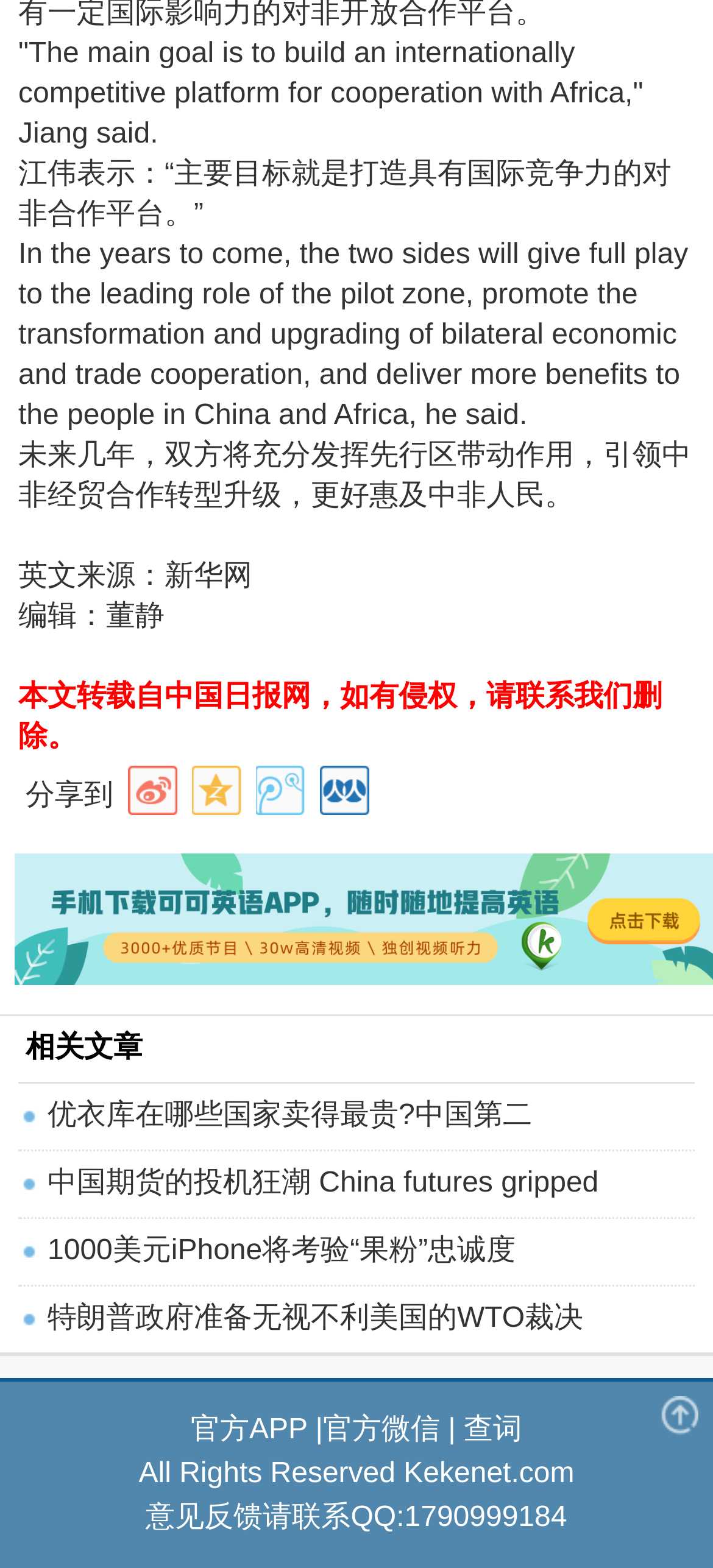Provide your answer in one word or a succinct phrase for the question: 
Who is the editor of the article?

Dong Jing